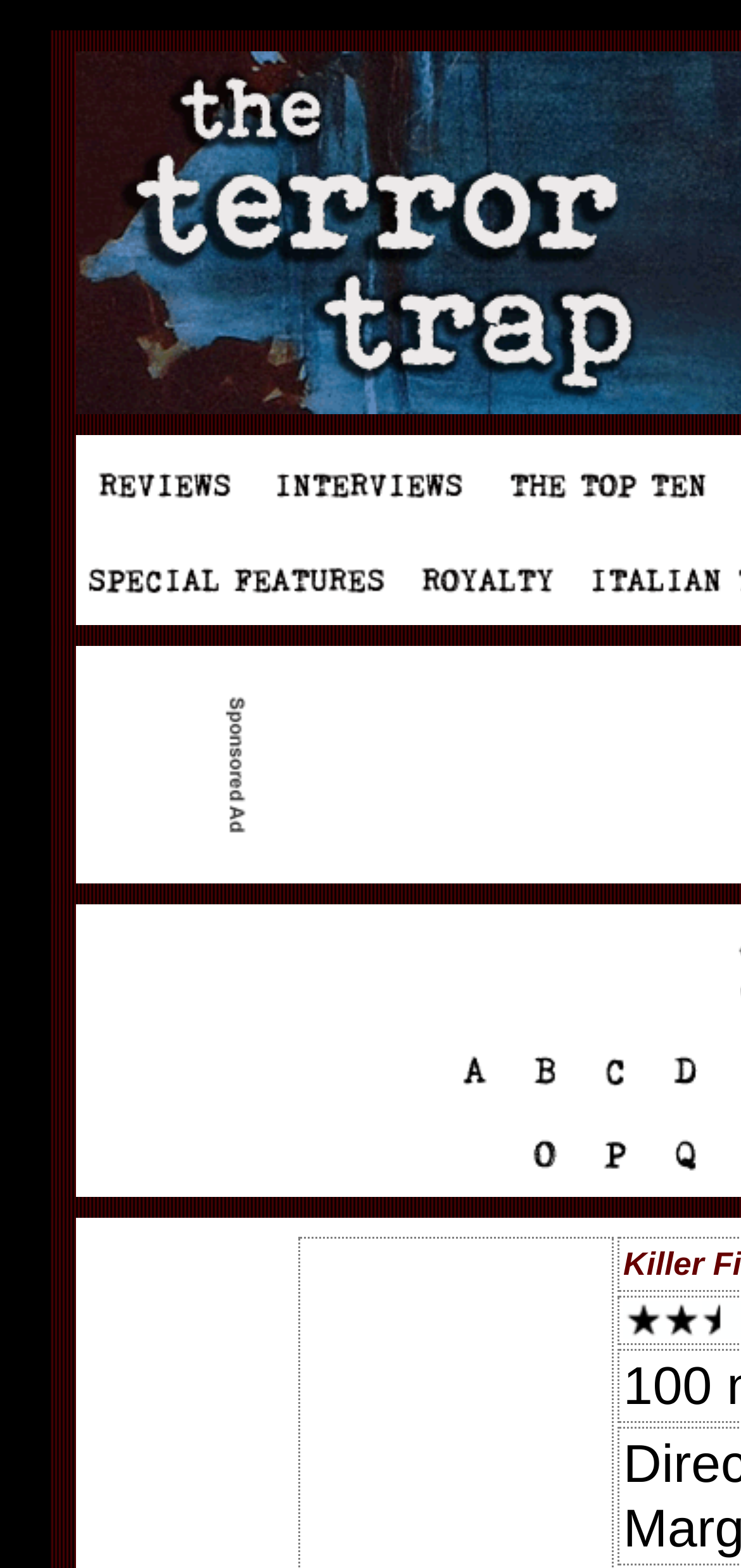Identify the bounding box coordinates for the UI element that matches this description: "Long Distance".

None